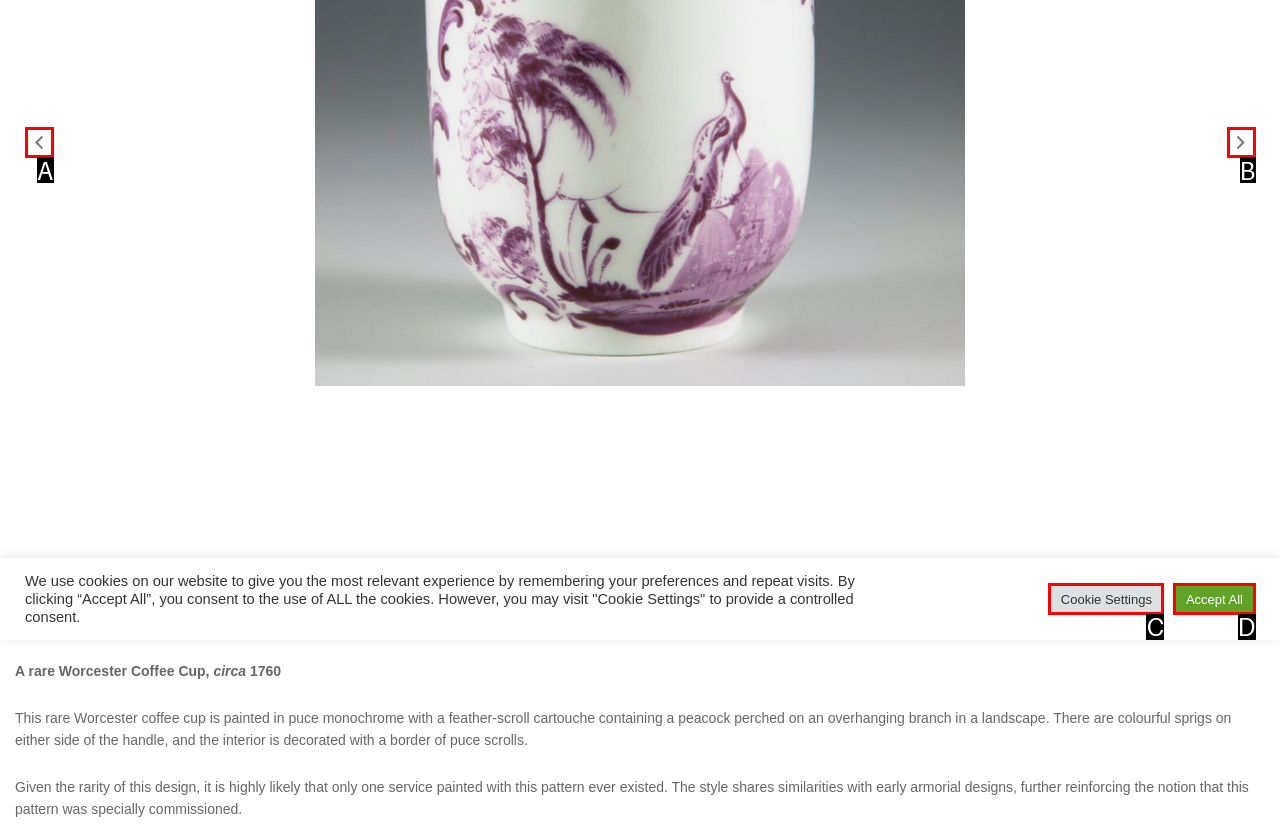Determine which HTML element best suits the description: Cookie Settings. Reply with the letter of the matching option.

C